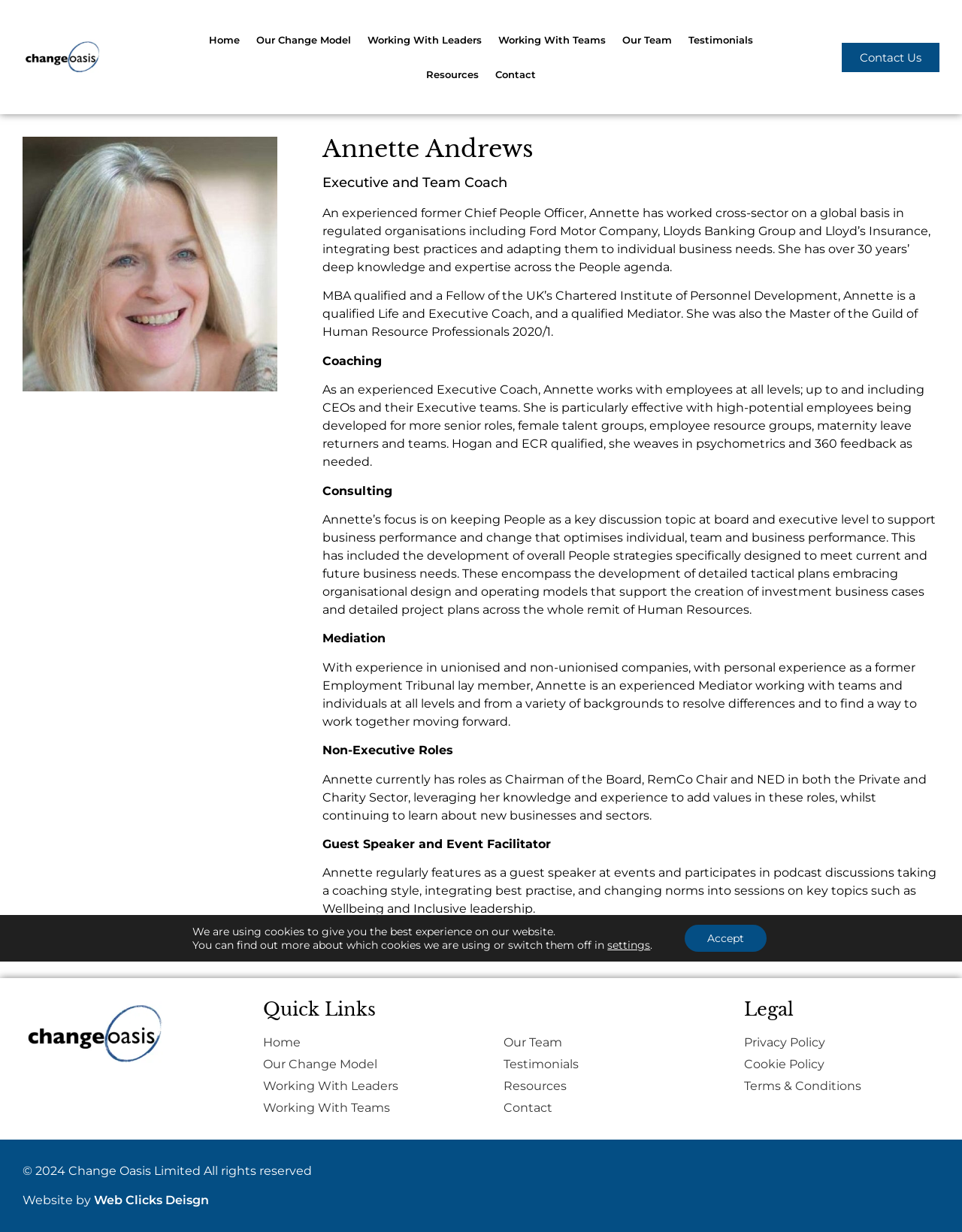Write a detailed summary of the webpage, including text, images, and layout.

This webpage is about Annette Andrews, an experienced executive and team coach. At the top left of the page, there is a link to the homepage and an image of Annette Andrews. Below the image, there is a heading with her name, followed by a subheading describing her profession. 

To the right of the image, there is a navigation menu with links to different sections of the website, including "Home", "Our Change Model", "Working With Leaders", "Working With Teams", "Our Team", "Testimonials", "Resources", and "Contact". 

Below the navigation menu, there is a brief description of Annette's experience and qualifications as a former Chief People Officer. This is followed by several sections describing her services, including coaching, consulting, mediation, non-executive roles, and guest speaking. Each section has a heading and a brief description of her work in that area.

At the bottom left of the page, there is a section with quick links to different parts of the website, including "Home", "Our Change Model", "Working With Leaders", "Working With Teams", "Our Team", "Testimonials", "Resources", and "Contact". 

To the right of the quick links, there is a section with legal information, including links to the privacy policy, cookie policy, and terms and conditions. 

At the very bottom of the page, there is a copyright notice and a mention of the website designer. There is also a GDPR cookie banner with a message about the use of cookies and options to accept or adjust settings.